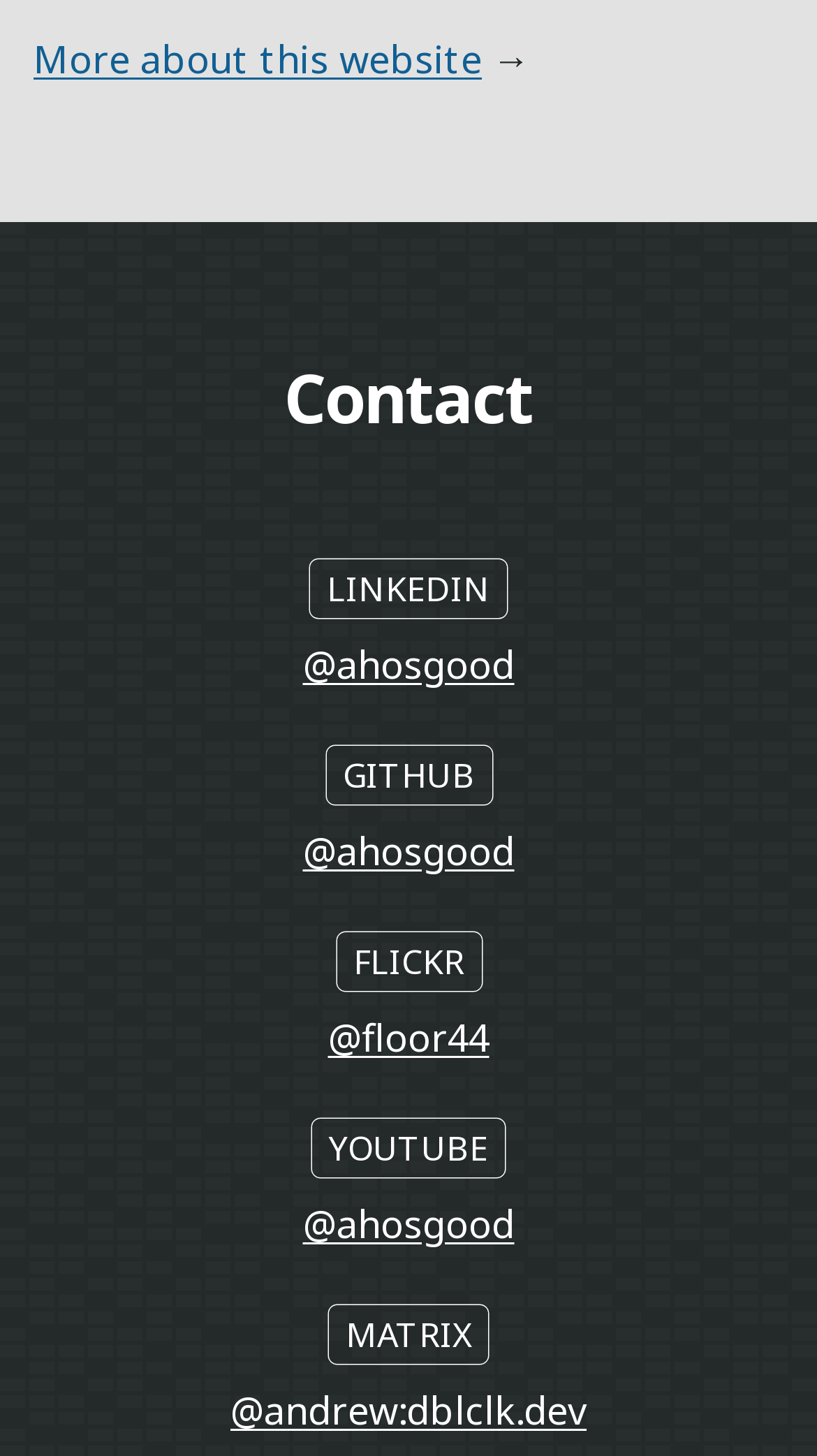What is the last social media platform listed?
Using the screenshot, give a one-word or short phrase answer.

MATRIX